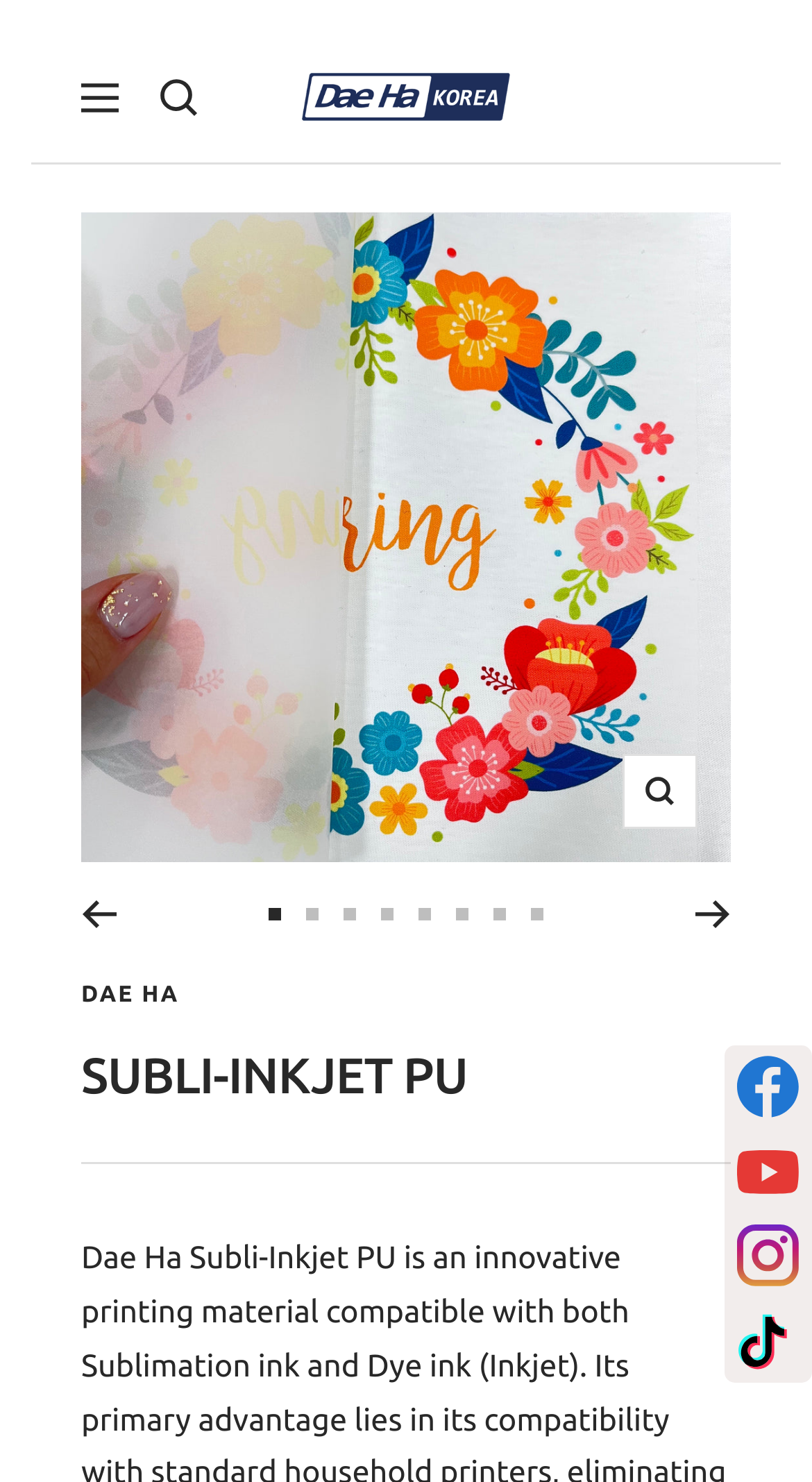Please identify the bounding box coordinates of the element that needs to be clicked to perform the following instruction: "Click the navigation button".

[0.1, 0.056, 0.146, 0.075]